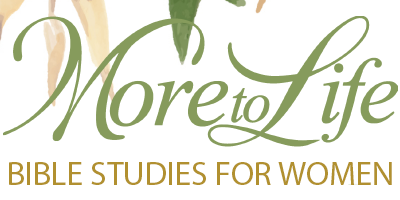What elements are used in the background?
Answer the question with a detailed and thorough explanation.

The natural elements in the background, such as leaves or floral designs, enhance the serene and uplifting theme of the image, evoking a sense of warmth and community.